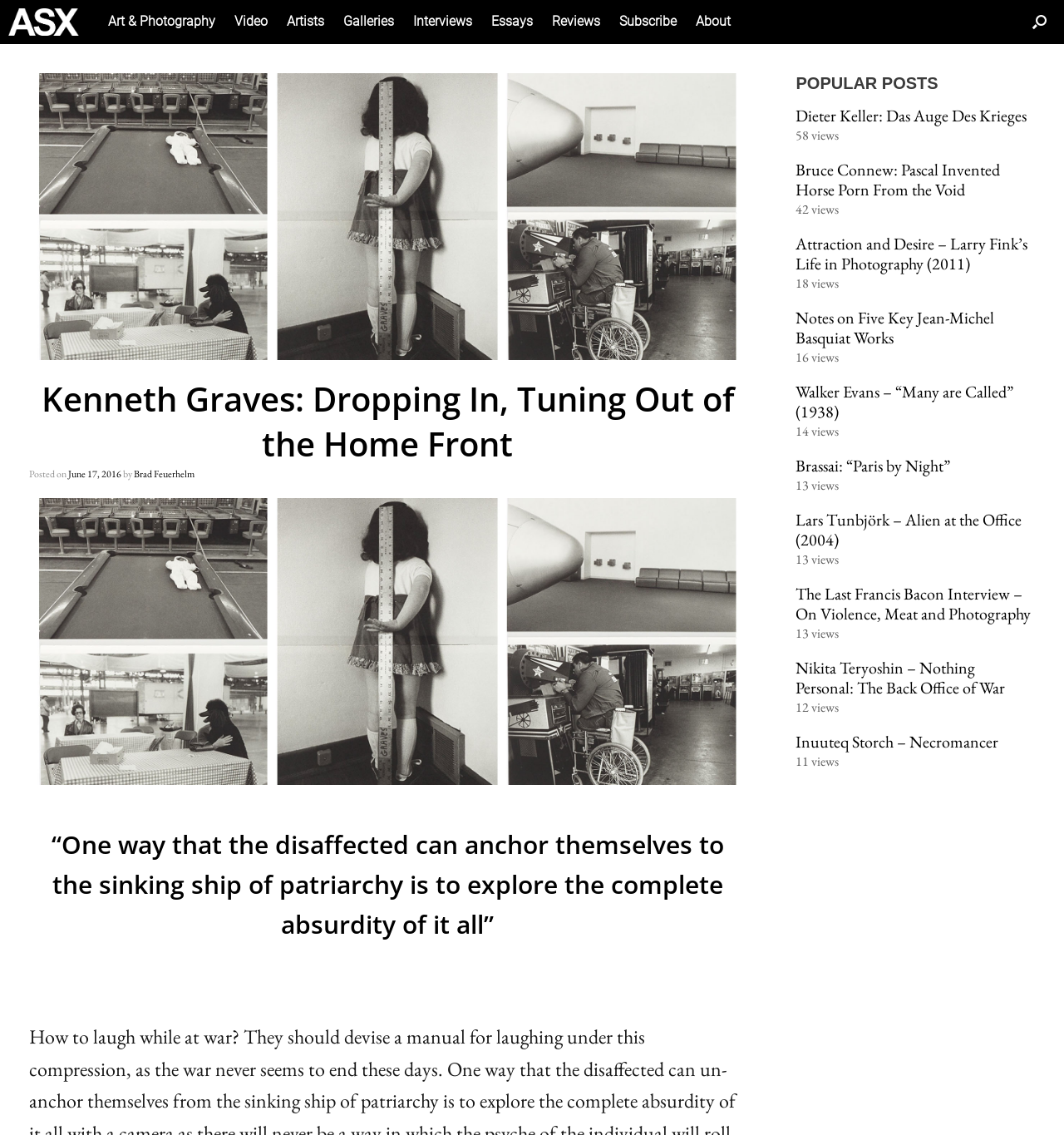What is the date of the main article?
Refer to the image and provide a one-word or short phrase answer.

June 17, 2016